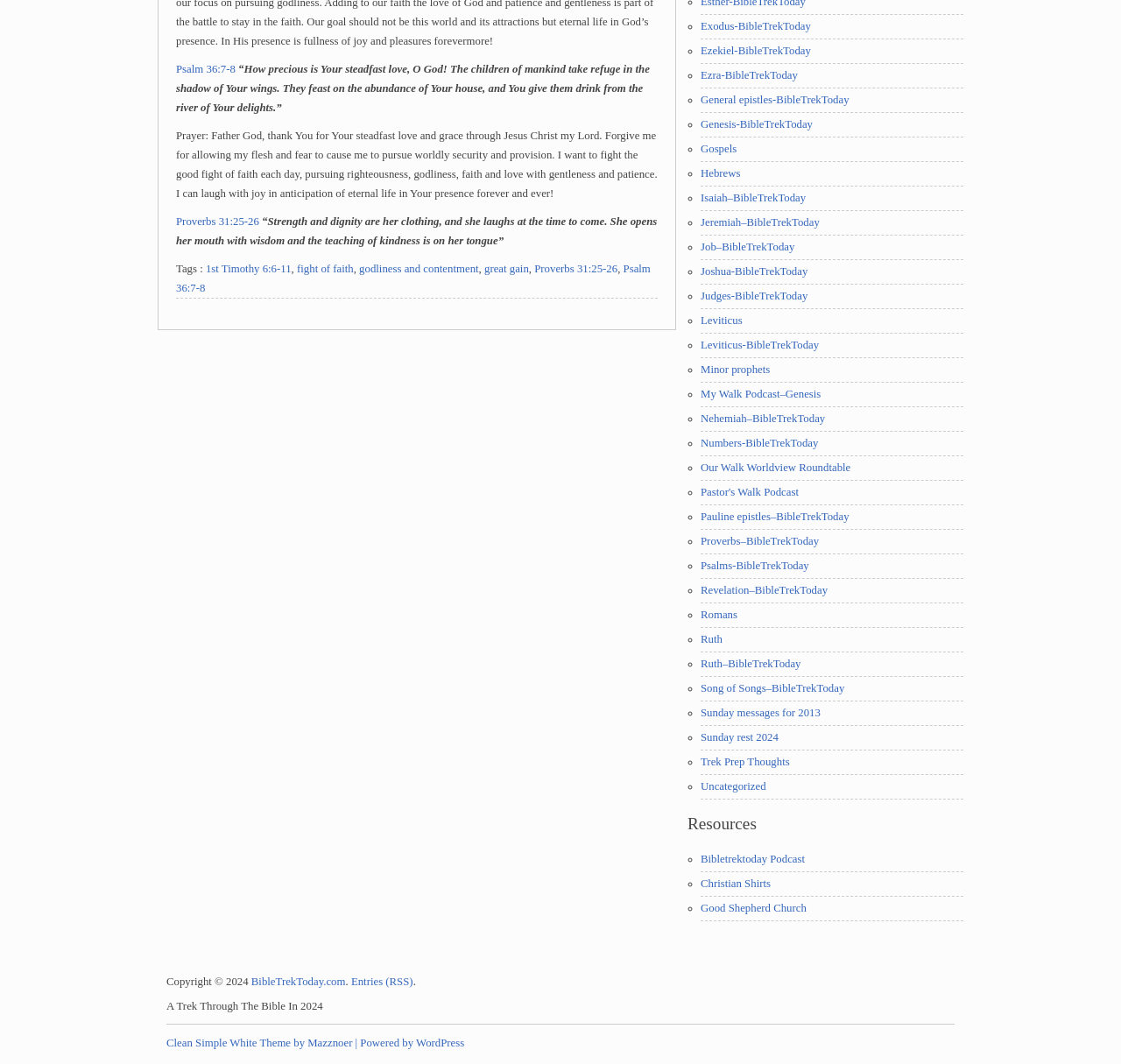Find and provide the bounding box coordinates for the UI element described here: "Isaiah–BibleTrekToday". The coordinates should be given as four float numbers between 0 and 1: [left, top, right, bottom].

[0.625, 0.18, 0.719, 0.192]